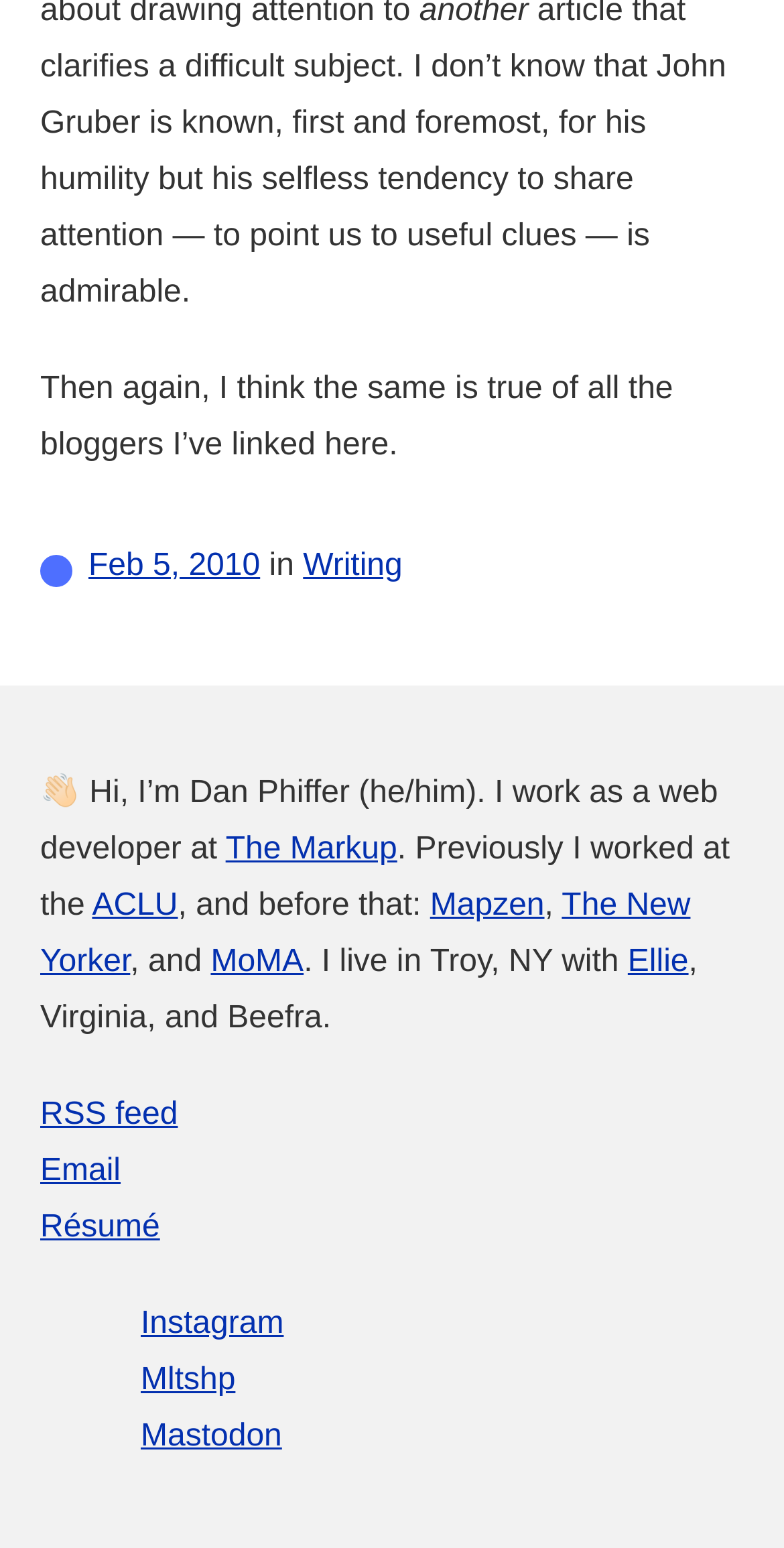Where does the author live?
From the screenshot, supply a one-word or short-phrase answer.

Troy, NY